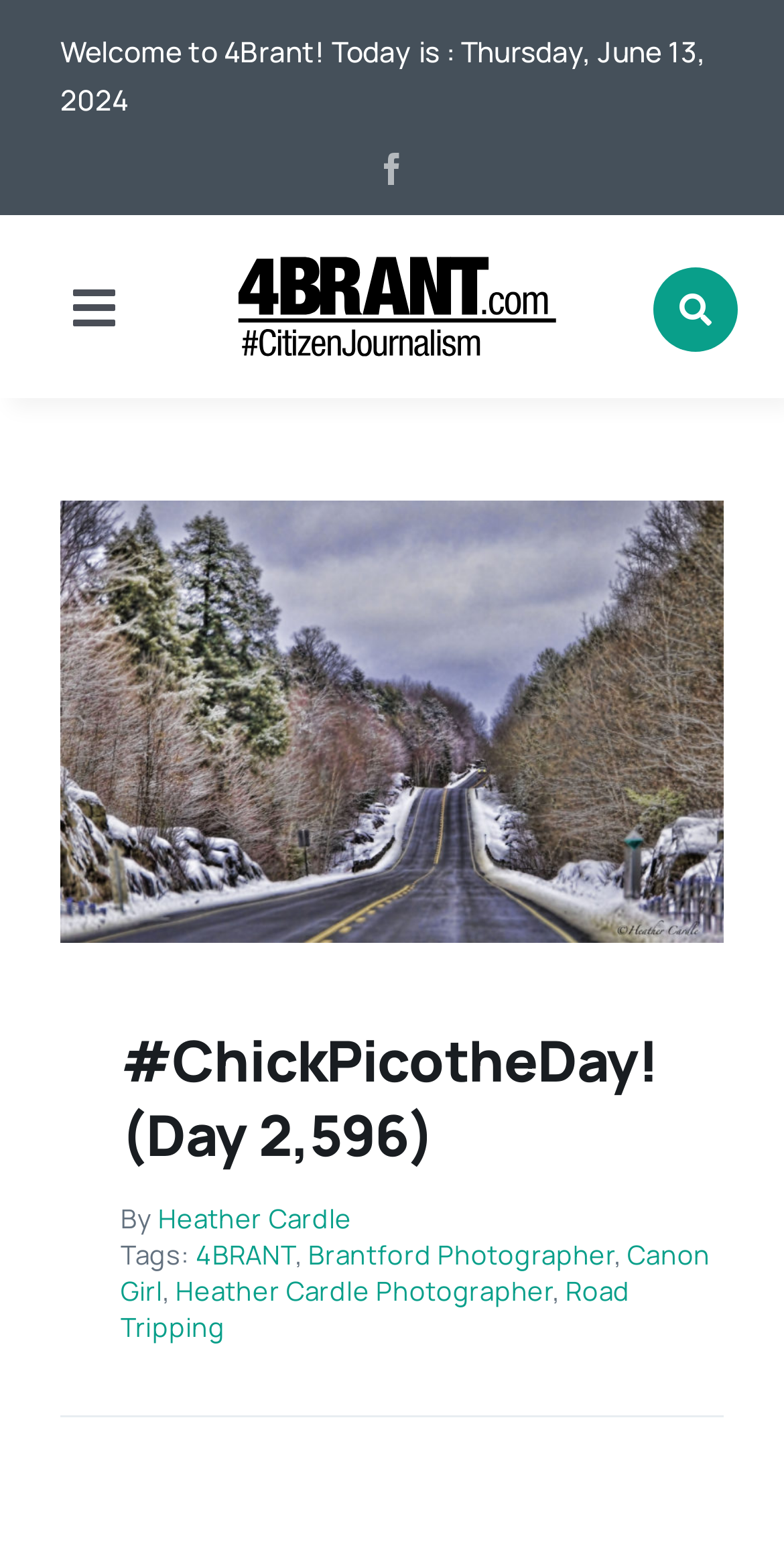Can you identify the bounding box coordinates of the clickable region needed to carry out this instruction: 'Toggle the navigation menu'? The coordinates should be four float numbers within the range of 0 to 1, stated as [left, top, right, bottom].

[0.038, 0.167, 0.202, 0.229]